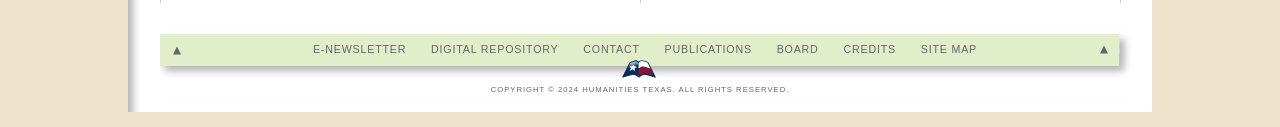Please answer the following question using a single word or phrase: 
What is the purpose of the 'E-NEWSLETTER' link?

To subscribe to newsletter